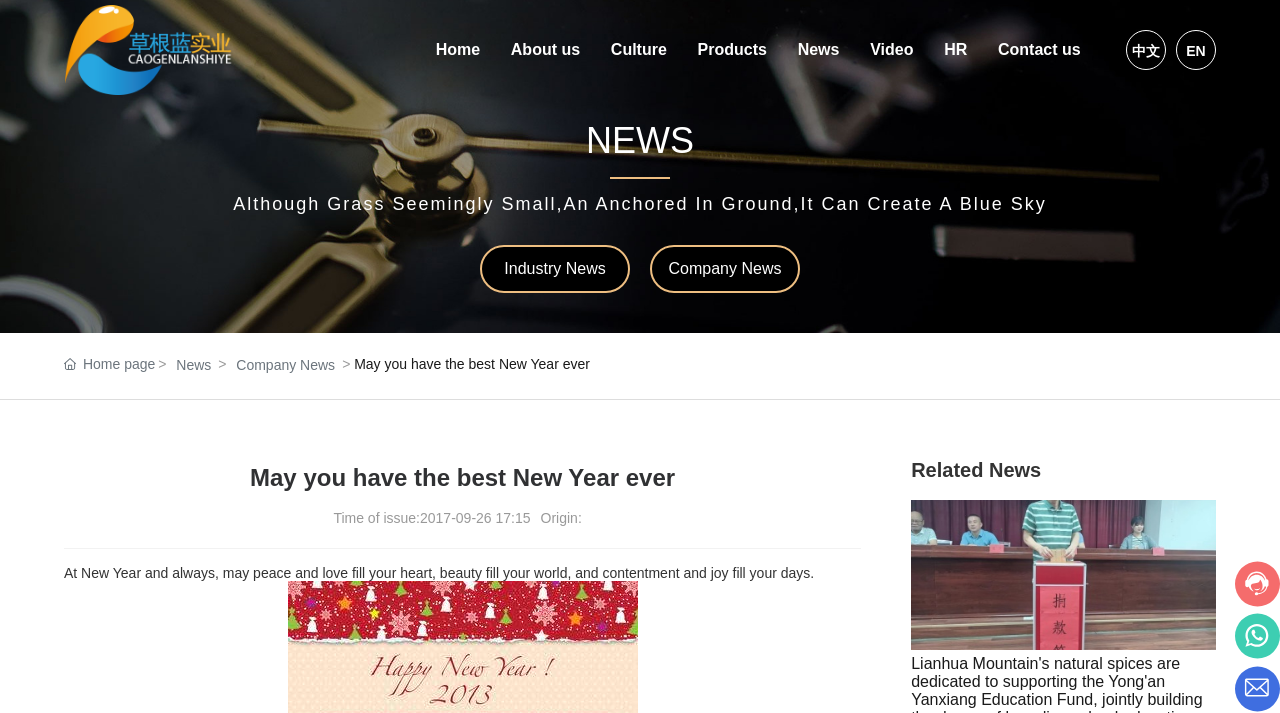Determine the bounding box coordinates of the region that needs to be clicked to achieve the task: "Switch to English version".

[0.919, 0.042, 0.95, 0.098]